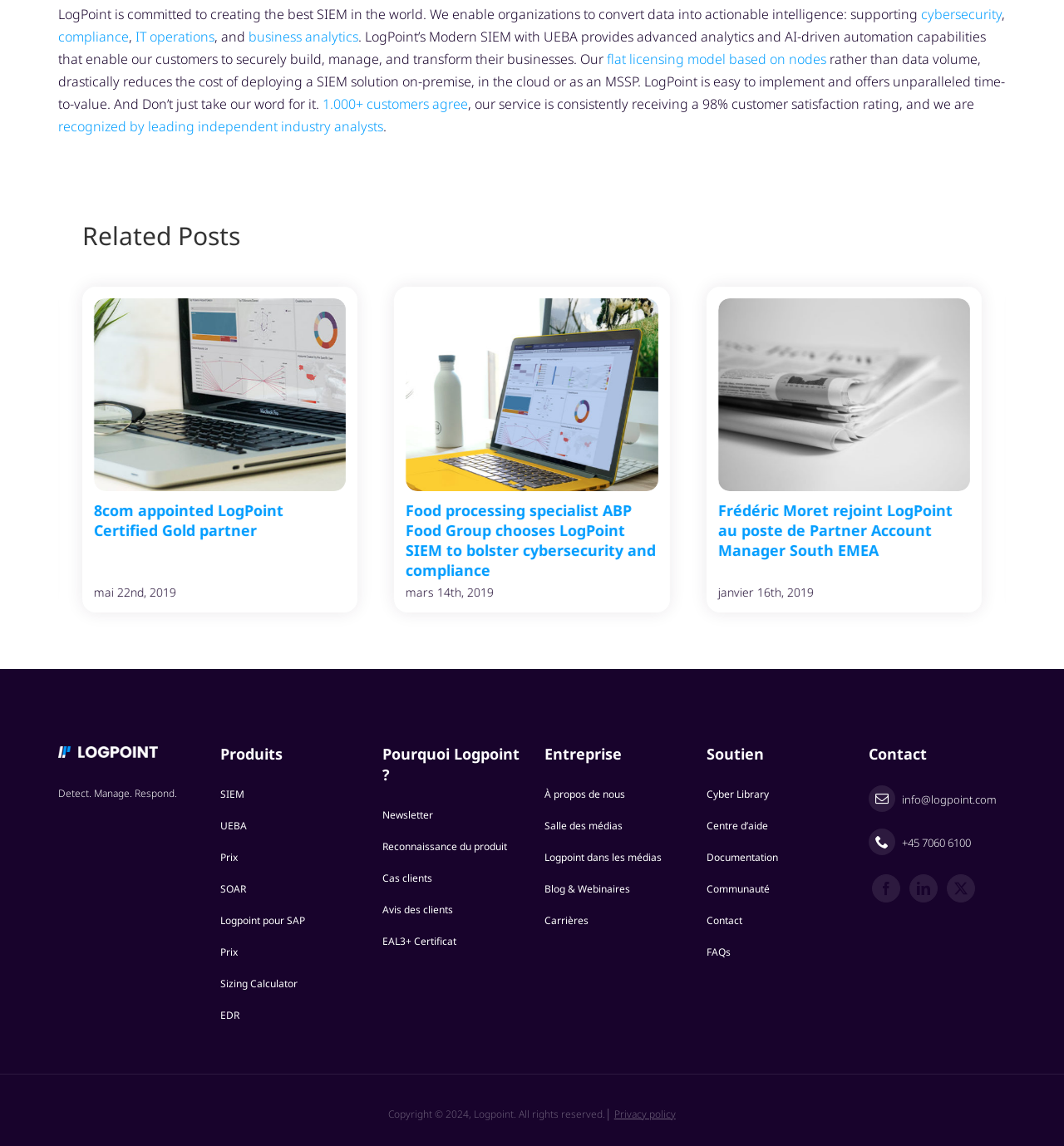Answer in one word or a short phrase: 
What is the purpose of the 'Sizing Calculator'?

To calculate pricing